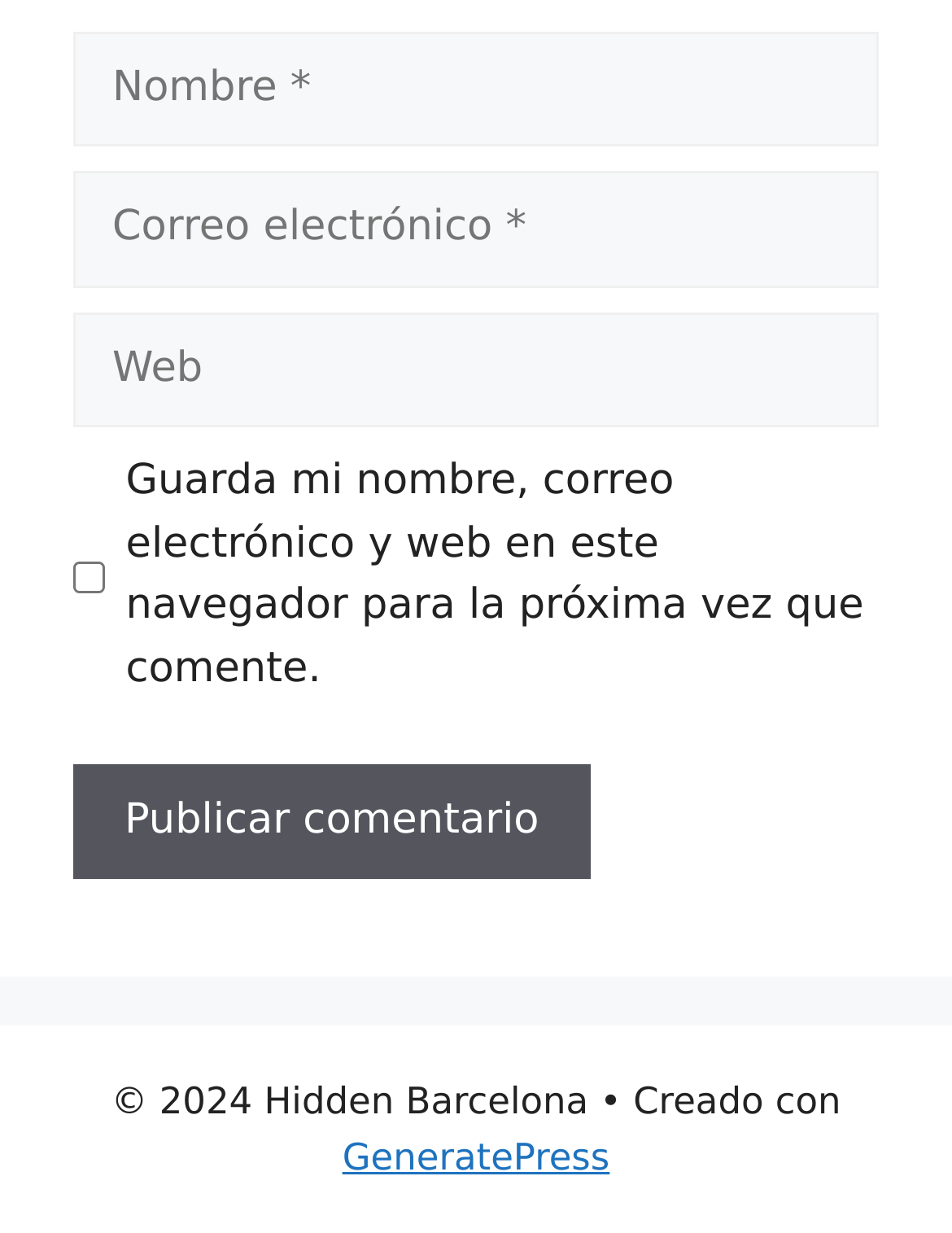Is the 'Guardar mi nombre, correo electrónico y web en este navegador para la próxima vez que comente' checkbox checked by default?
Use the screenshot to answer the question with a single word or phrase.

No